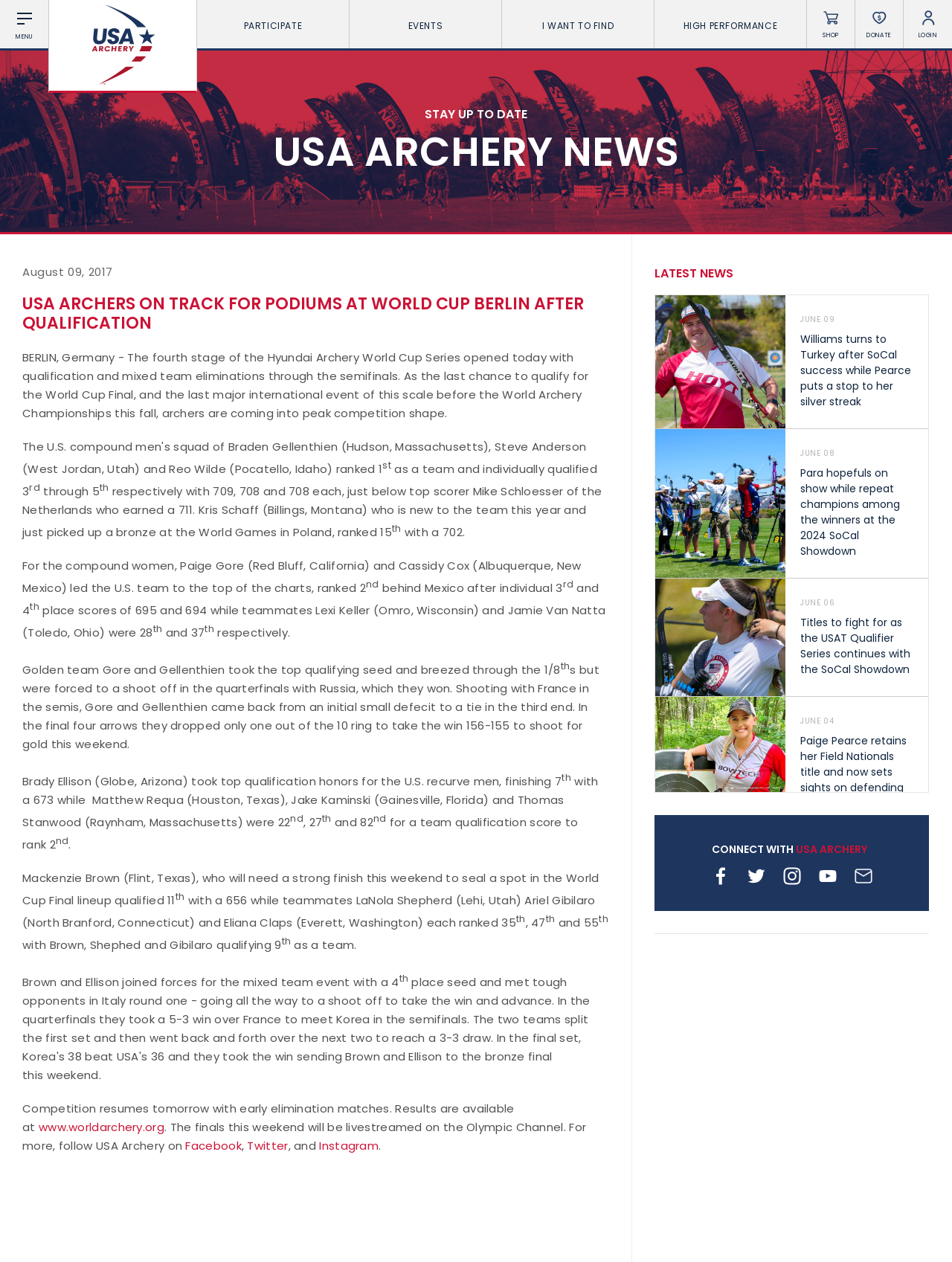Identify the bounding box coordinates of the clickable section necessary to follow the following instruction: "Click on the 'LOGIN' link". The coordinates should be presented as four float numbers from 0 to 1, i.e., [left, top, right, bottom].

[0.949, 0.0, 1.0, 0.038]